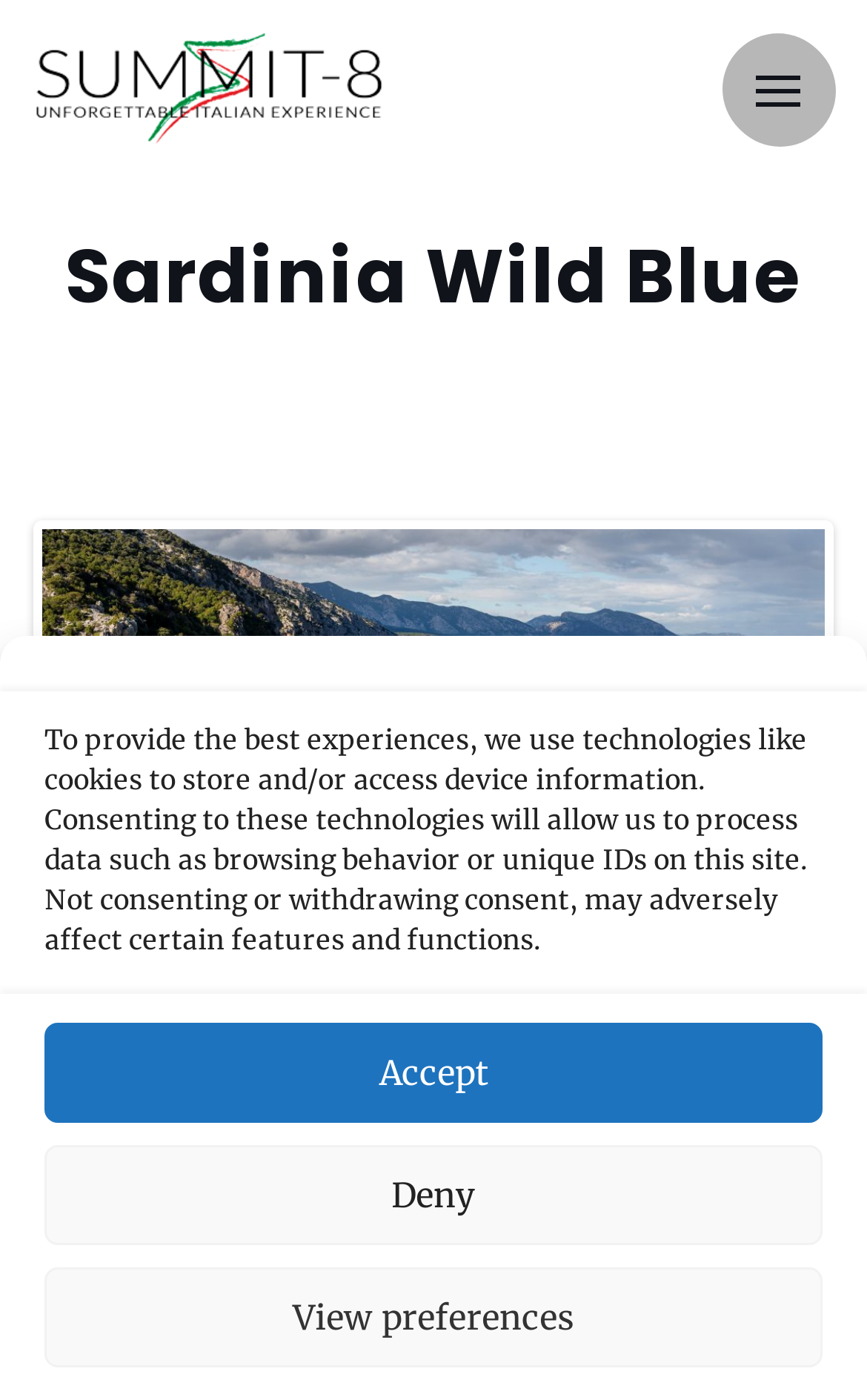Find the bounding box coordinates of the clickable area required to complete the following action: "Click the Summit-8 link".

[0.038, 0.024, 0.449, 0.104]